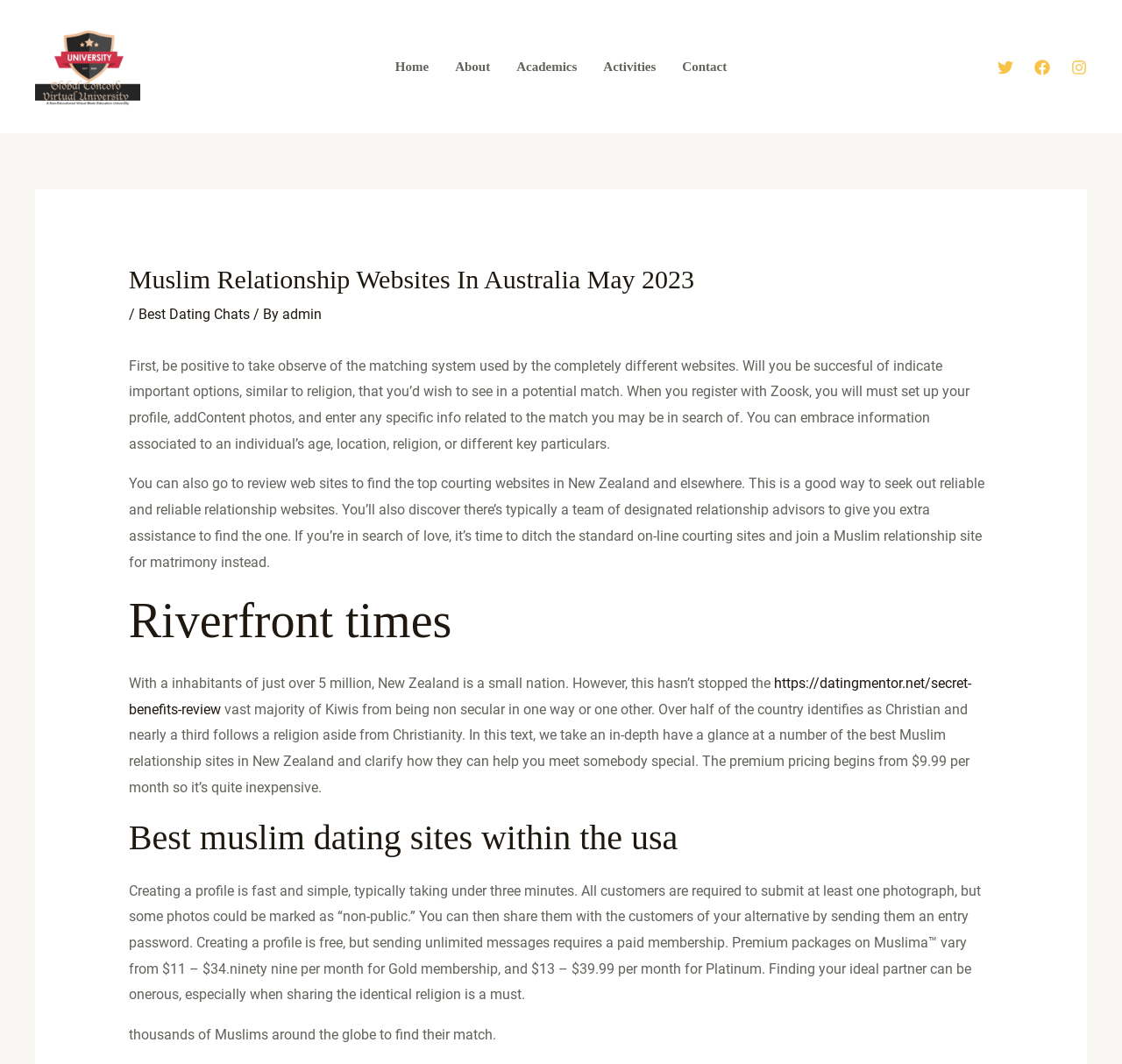Identify the bounding box coordinates for the region to click in order to carry out this instruction: "Click the 'admin' link". Provide the coordinates using four float numbers between 0 and 1, formatted as [left, top, right, bottom].

[0.251, 0.288, 0.286, 0.303]